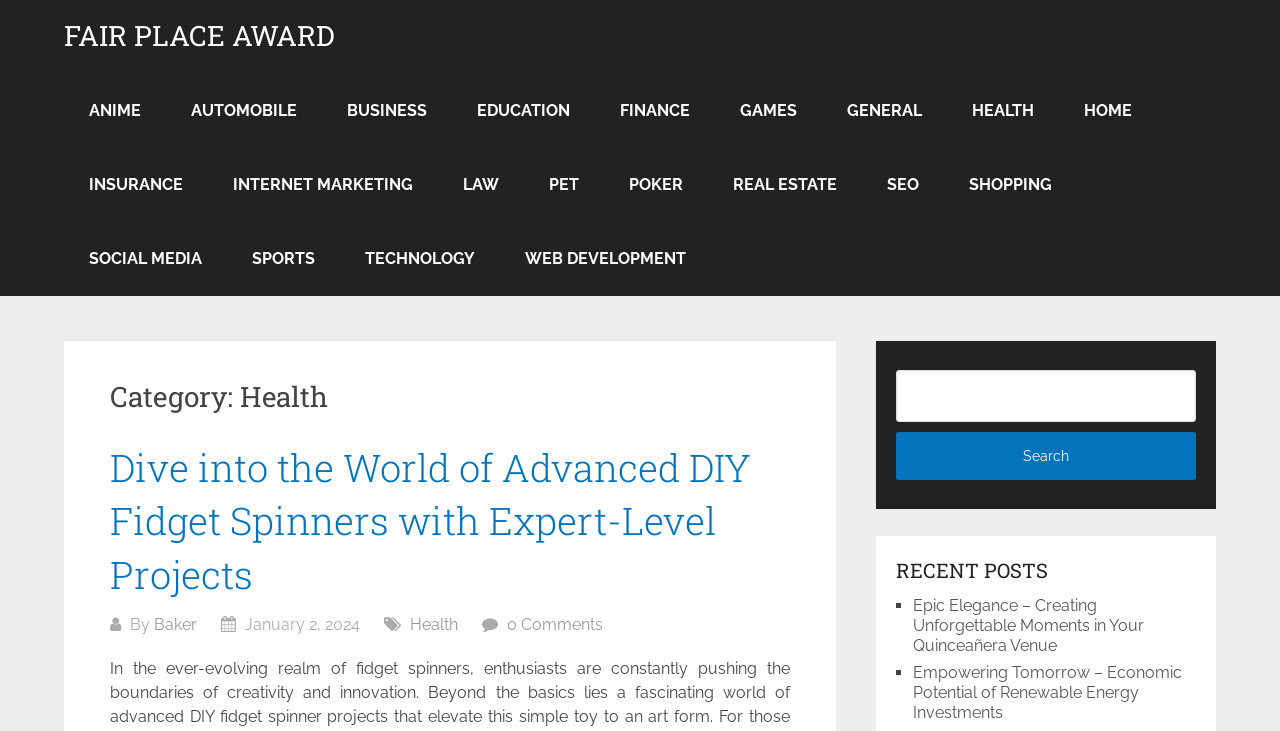Indicate the bounding box coordinates of the clickable region to achieve the following instruction: "Explore the RECENT POSTS section."

[0.7, 0.761, 0.934, 0.799]